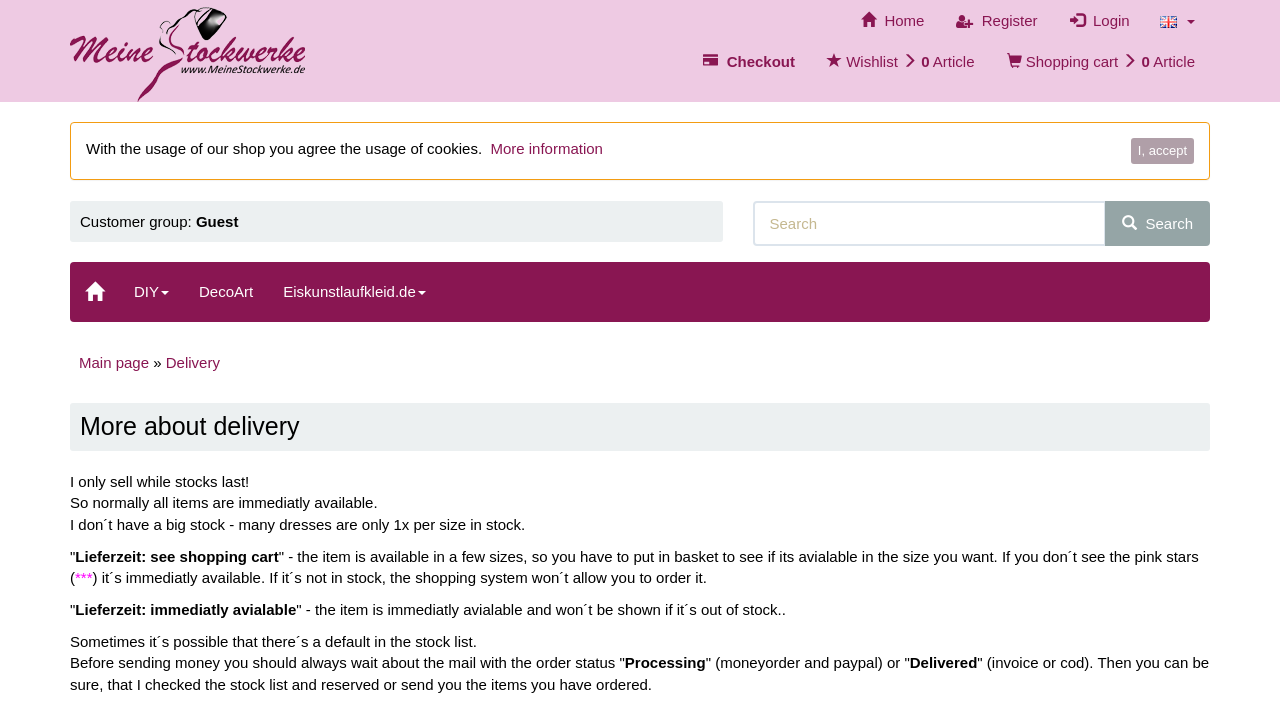Please identify the bounding box coordinates of the element's region that should be clicked to execute the following instruction: "Go to DIY page". The bounding box coordinates must be four float numbers between 0 and 1, i.e., [left, top, right, bottom].

[0.093, 0.366, 0.144, 0.45]